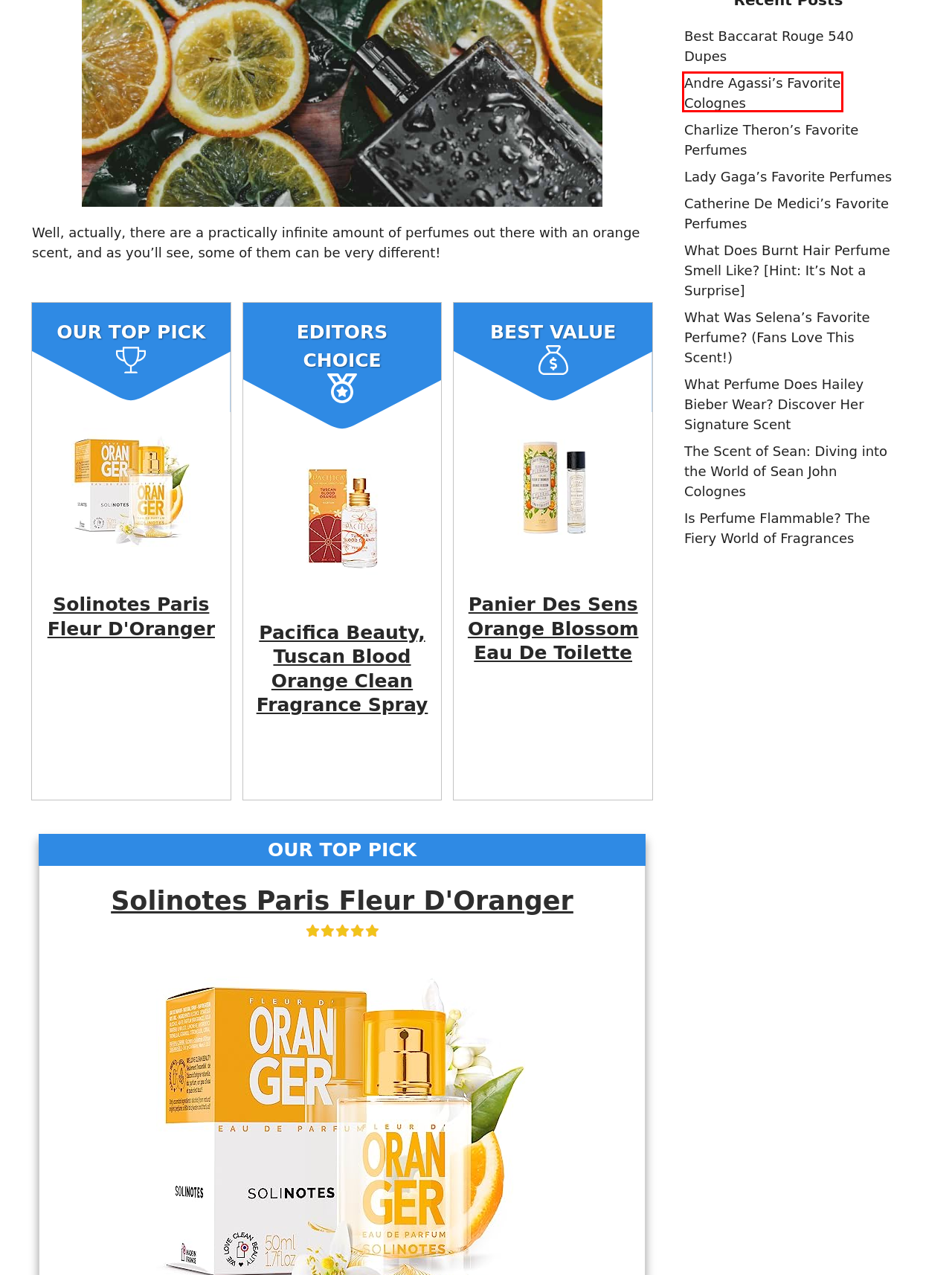Observe the screenshot of a webpage with a red bounding box highlighting an element. Choose the webpage description that accurately reflects the new page after the element within the bounding box is clicked. Here are the candidates:
A. Andre Agassi's Favorite Colognes - Scented Chemistry
B. Catherine De Medici's Favorite Perfumes - Scented Chemistry
C. Best Baccarat Rouge 540 Dupes - Scented Chemistry
D. What Does Burnt Hair Perfume Smell Like? [Hint: It's Not a Surprise] - Scented Chemistry
E. Lady Gaga's Favorite Perfumes - Scented Chemistry
F. Is Perfume Flammable? The Fiery World of Fragrances - Scented Chemistry
G. Amazon.com
H. Charlize Theron's Favorite Perfumes - Scented Chemistry

A